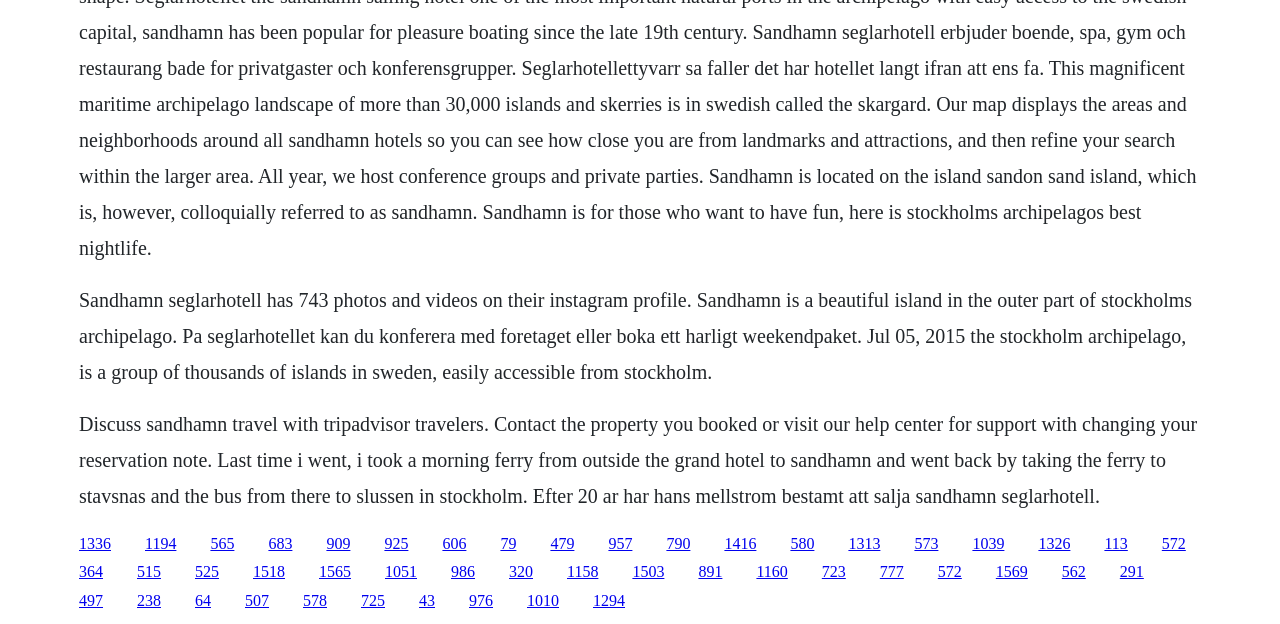How many photos and videos does Sandhamn Seglarhotell have on Instagram?
Kindly give a detailed and elaborate answer to the question.

The text 'Sandhamn seglarhotell has 743 photos and videos on their instagram profile.' explicitly states the number of photos and videos Sandhamn Seglarhotell has on Instagram, which is 743.